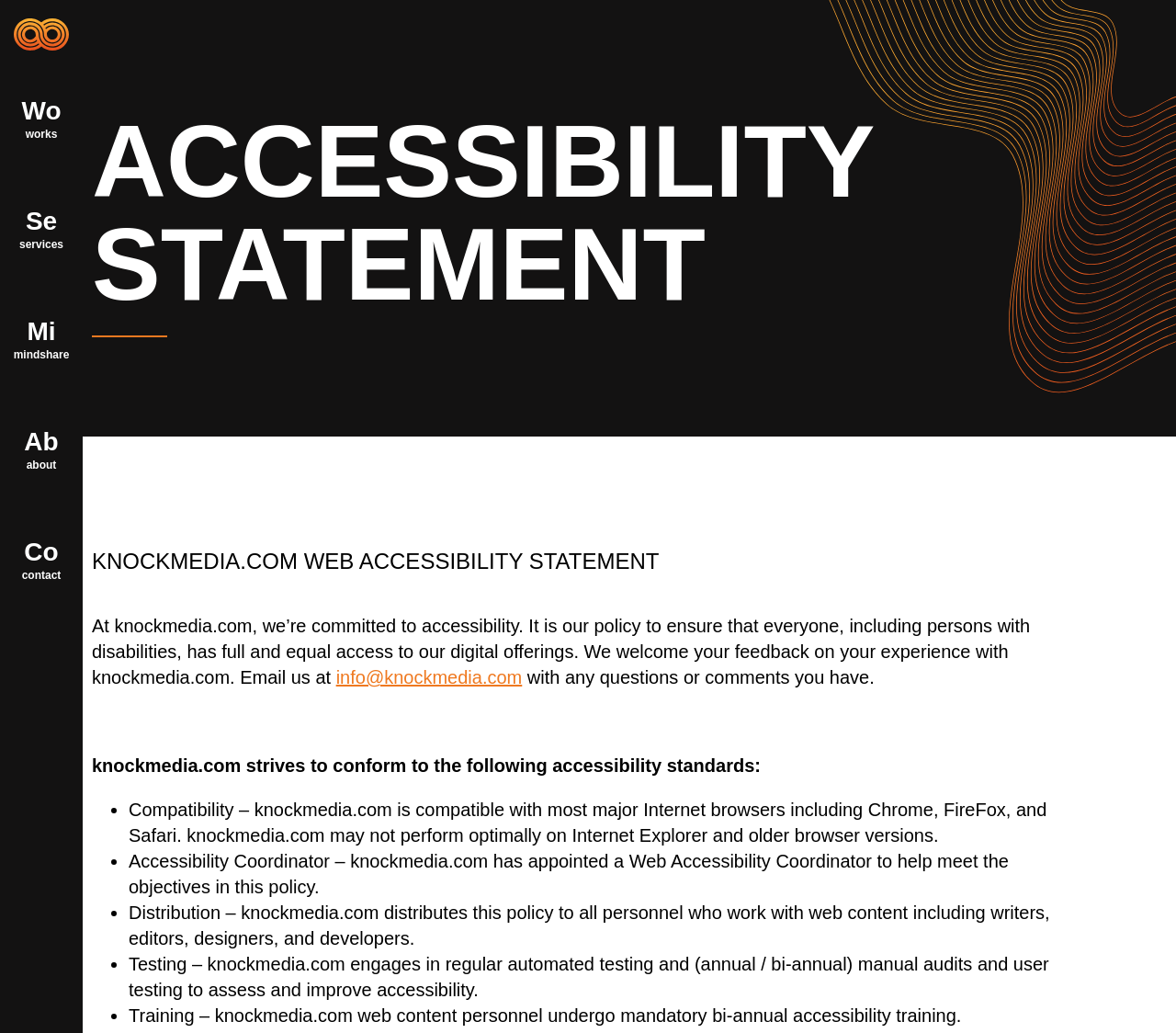What is the purpose of the webpage? Look at the image and give a one-word or short phrase answer.

Accessibility Statement